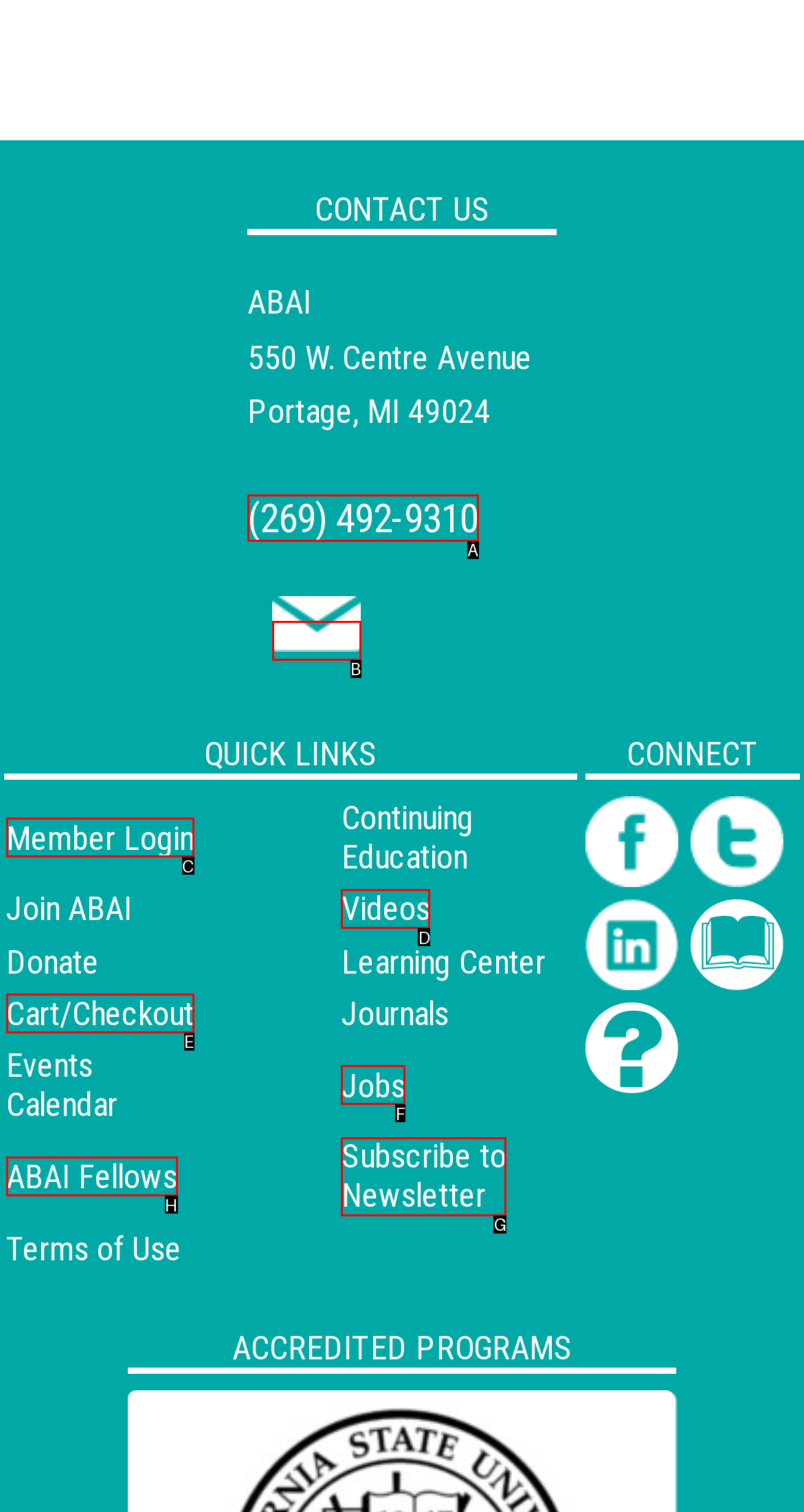Identify the correct HTML element to click to accomplish this task: Click the 'Contact Us' link
Respond with the letter corresponding to the correct choice.

A